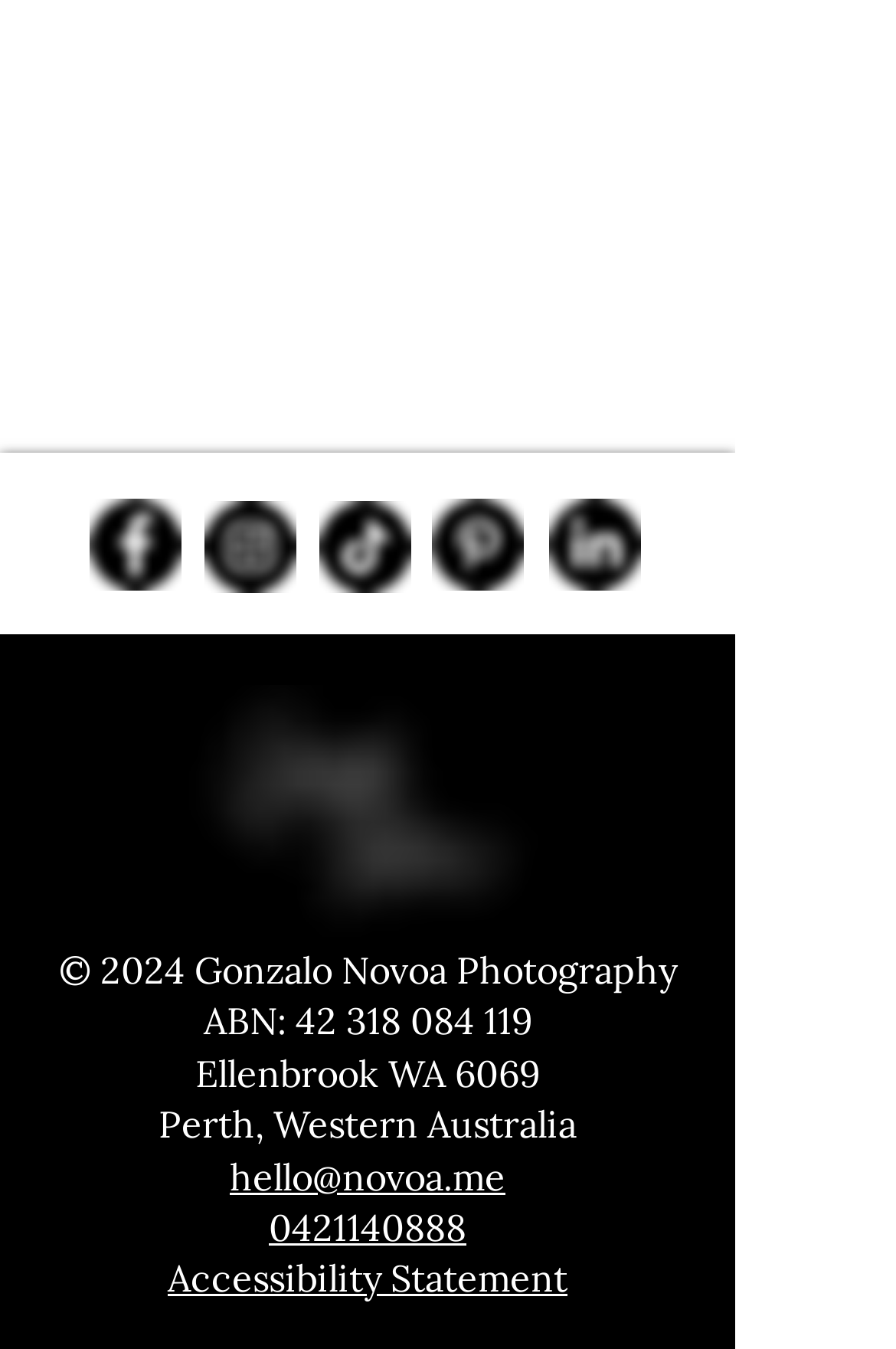Bounding box coordinates are specified in the format (top-left x, top-left y, bottom-right x, bottom-right y). All values are floating point numbers bounded between 0 and 1. Please provide the bounding box coordinate of the region this sentence describes: Accessibility Statement

[0.187, 0.931, 0.633, 0.965]